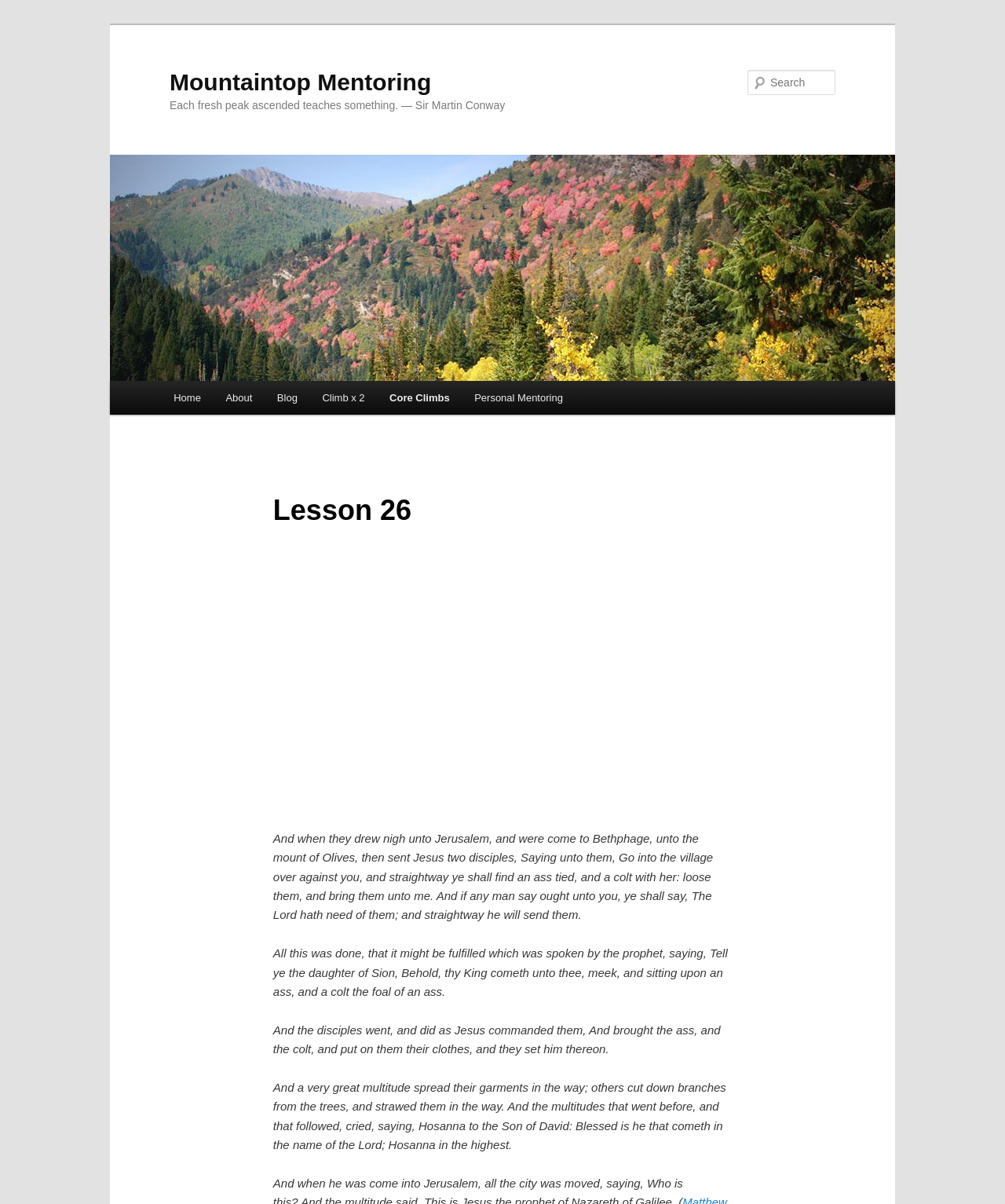What is the quote mentioned on the webpage?
Using the image as a reference, answer with just one word or a short phrase.

Each fresh peak ascended teaches something.